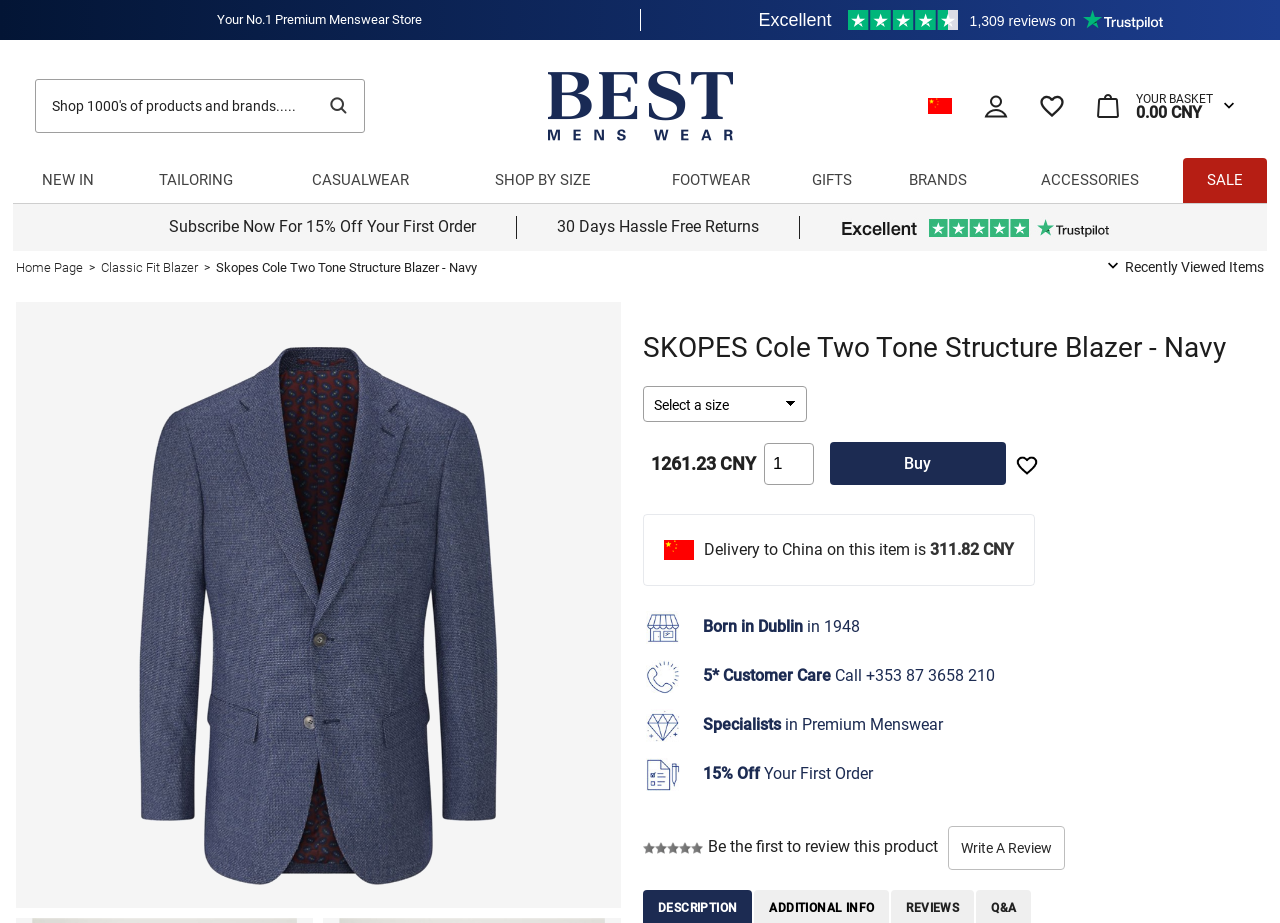Determine the bounding box coordinates of the clickable element necessary to fulfill the instruction: "View basket". Provide the coordinates as four float numbers within the 0 to 1 range, i.e., [left, top, right, bottom].

[0.949, 0.1, 0.971, 0.13]